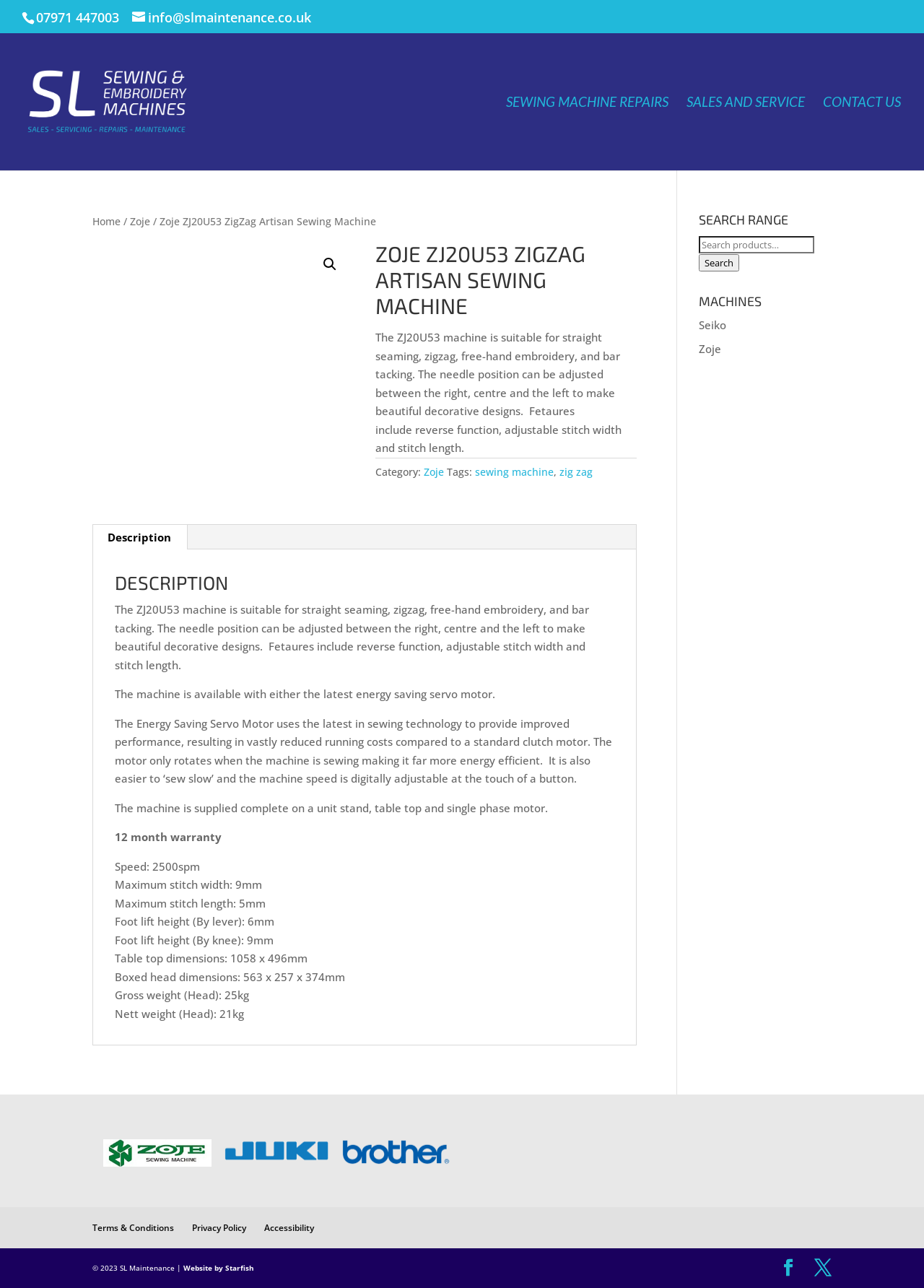Find the bounding box coordinates of the clickable area required to complete the following action: "View Corporate Office address".

None